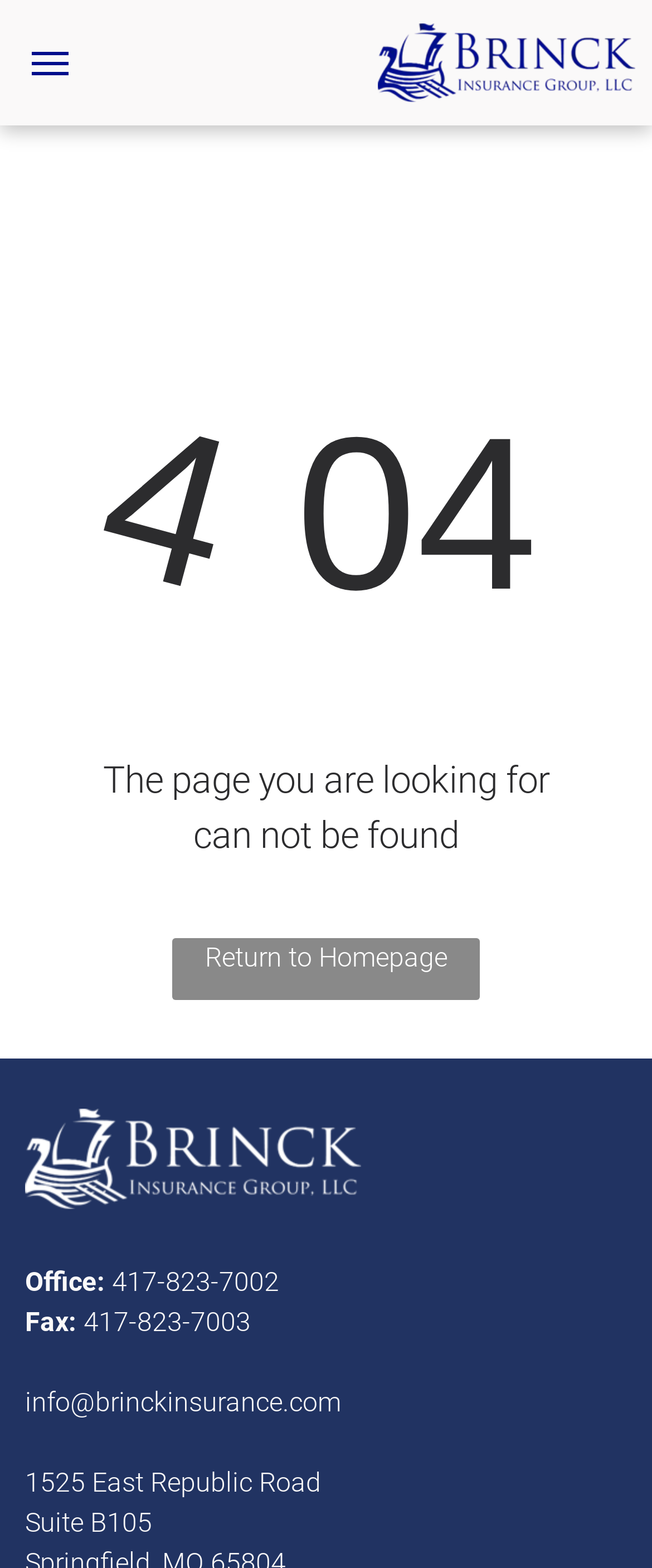What is the email address to contact Brinck Insurance?
Please respond to the question with a detailed and well-explained answer.

I found the email address by looking at the bottom of the page, where it lists the contact information. The email address is a link that says 'info@brinckinsurance.com'.